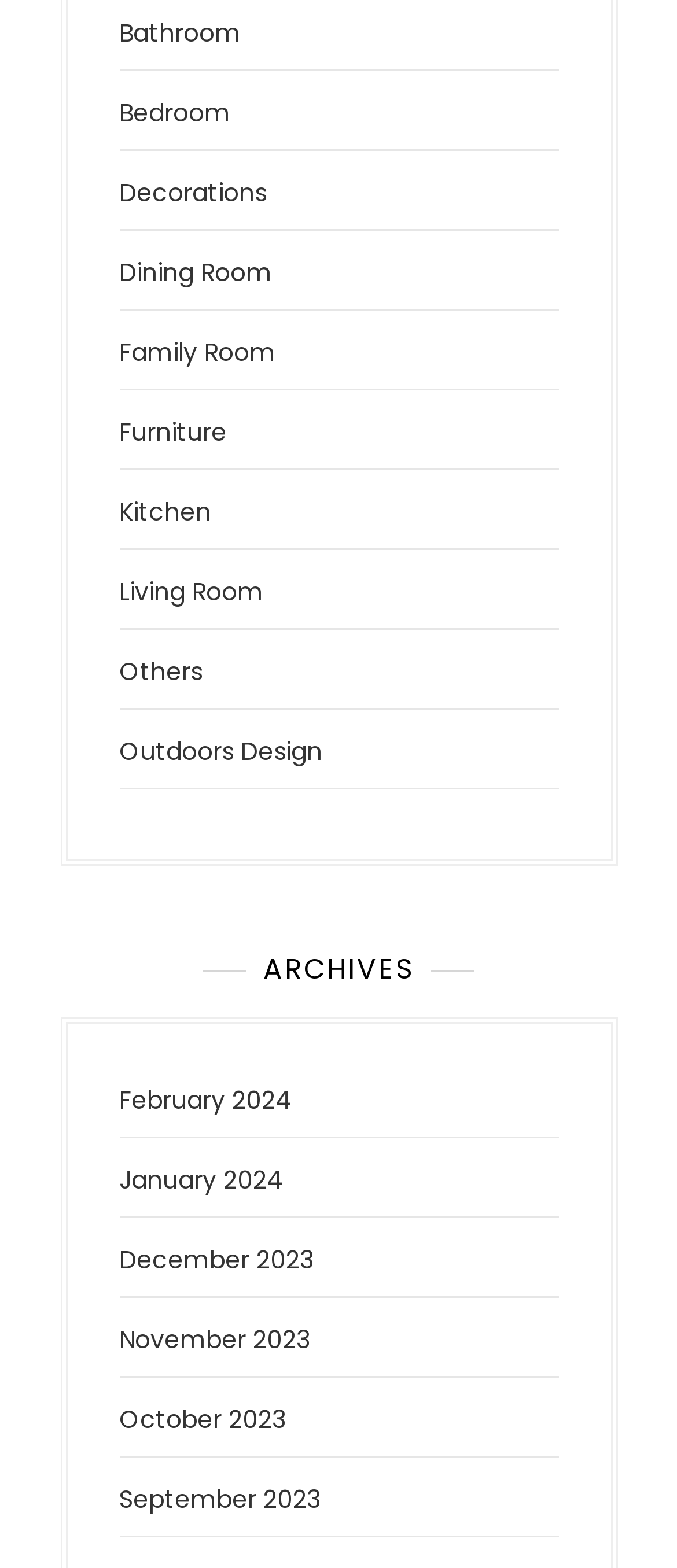Find the bounding box coordinates of the area that needs to be clicked in order to achieve the following instruction: "View archives". The coordinates should be specified as four float numbers between 0 and 1, i.e., [left, top, right, bottom].

[0.299, 0.607, 0.701, 0.631]